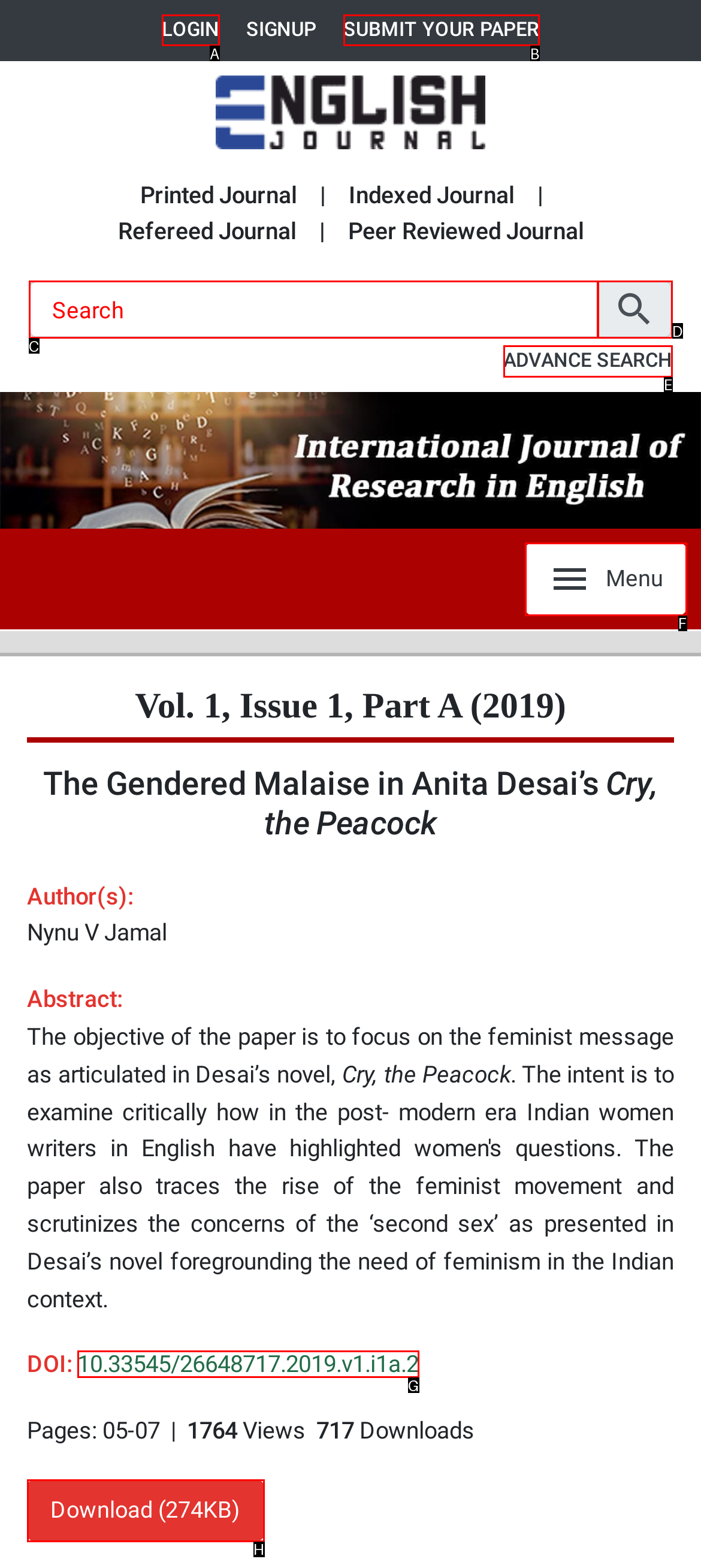Given the description: Advance Search
Identify the letter of the matching UI element from the options.

E